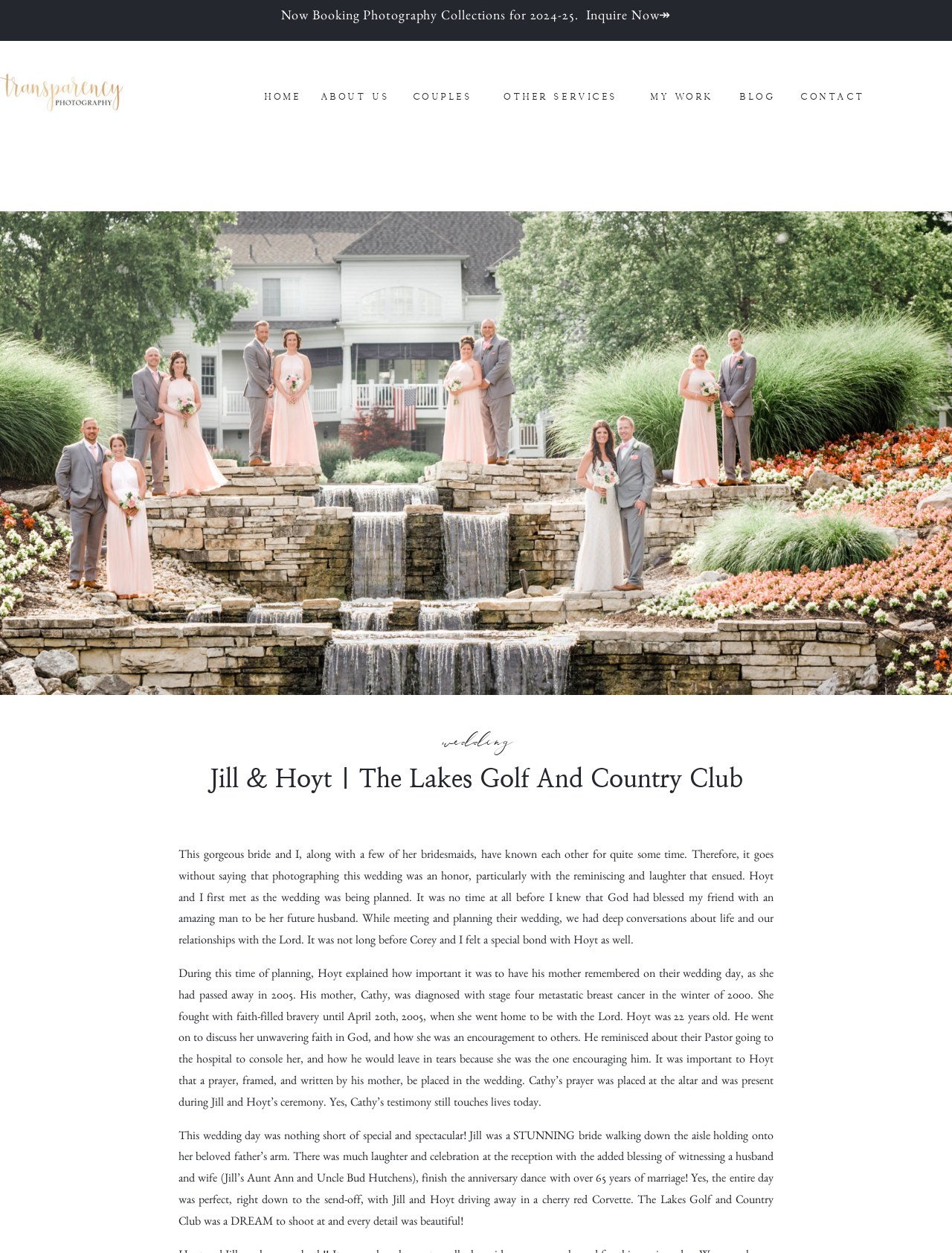Find the bounding box coordinates of the element's region that should be clicked in order to follow the given instruction: "Read about the photographer". The coordinates should consist of four float numbers between 0 and 1, i.e., [left, top, right, bottom].

[0.337, 0.074, 0.409, 0.081]